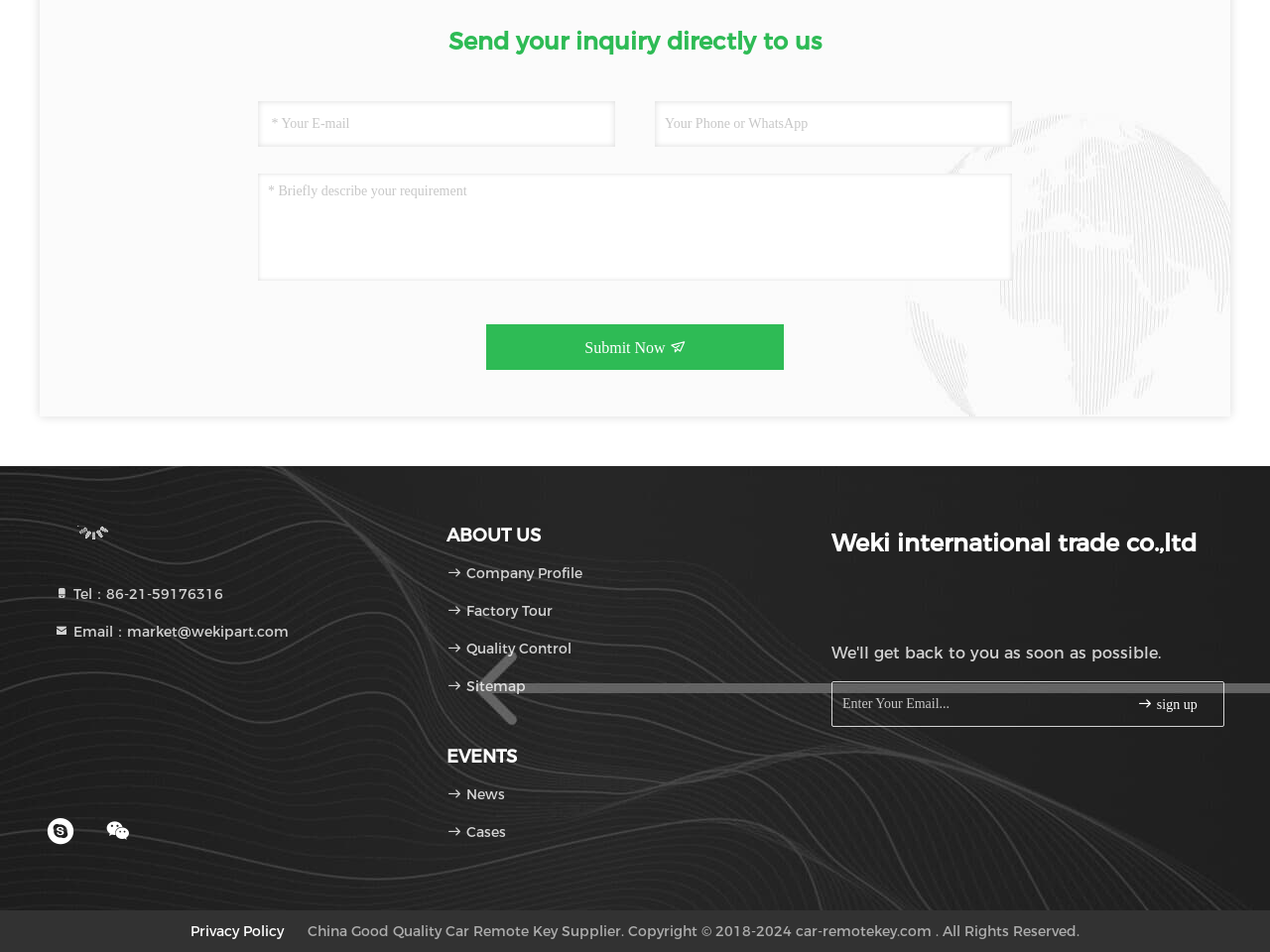Find the bounding box of the web element that fits this description: "Tel：86-21-59176316".

[0.042, 0.615, 0.176, 0.633]